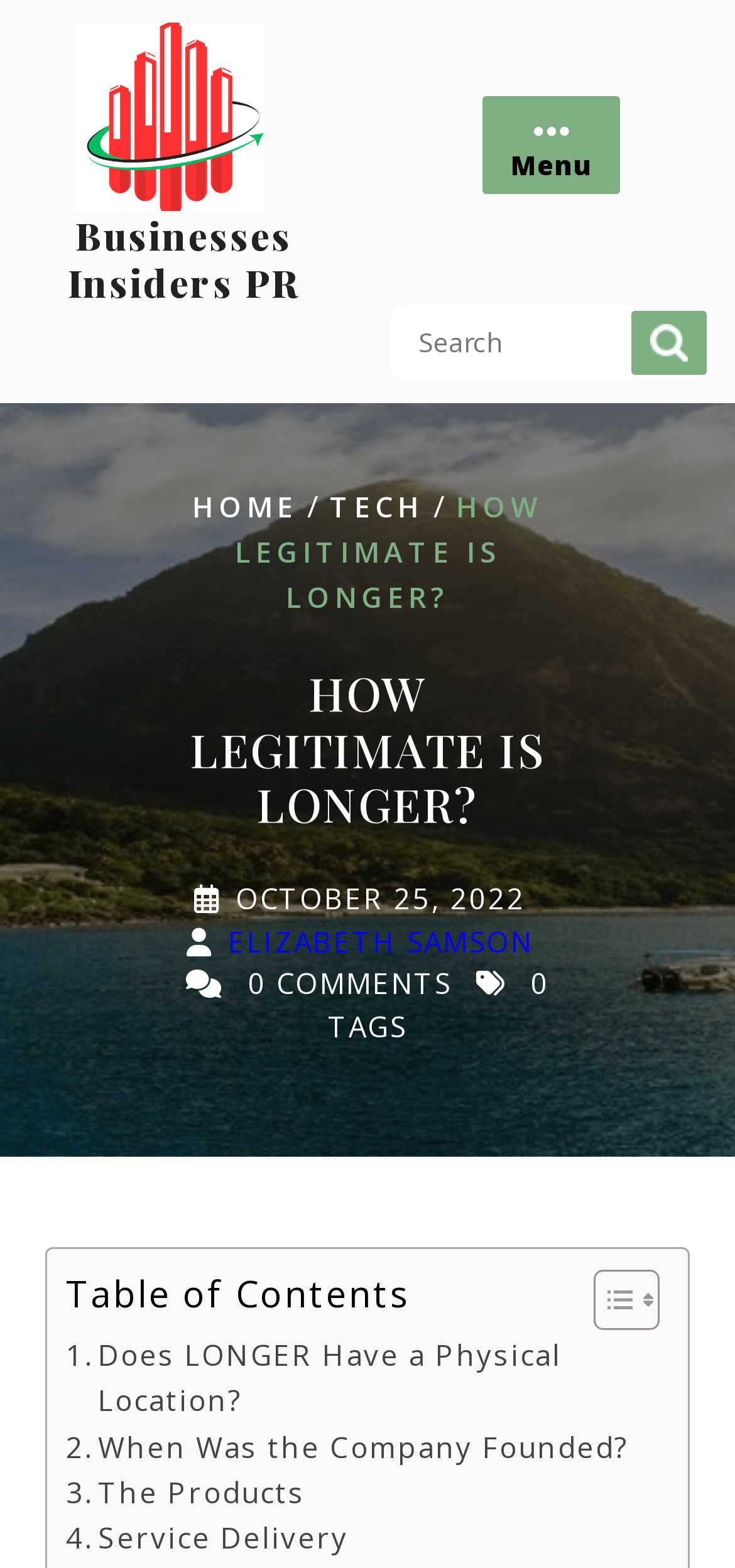Please find the bounding box coordinates of the element's region to be clicked to carry out this instruction: "Go to the home page".

[0.262, 0.311, 0.405, 0.335]